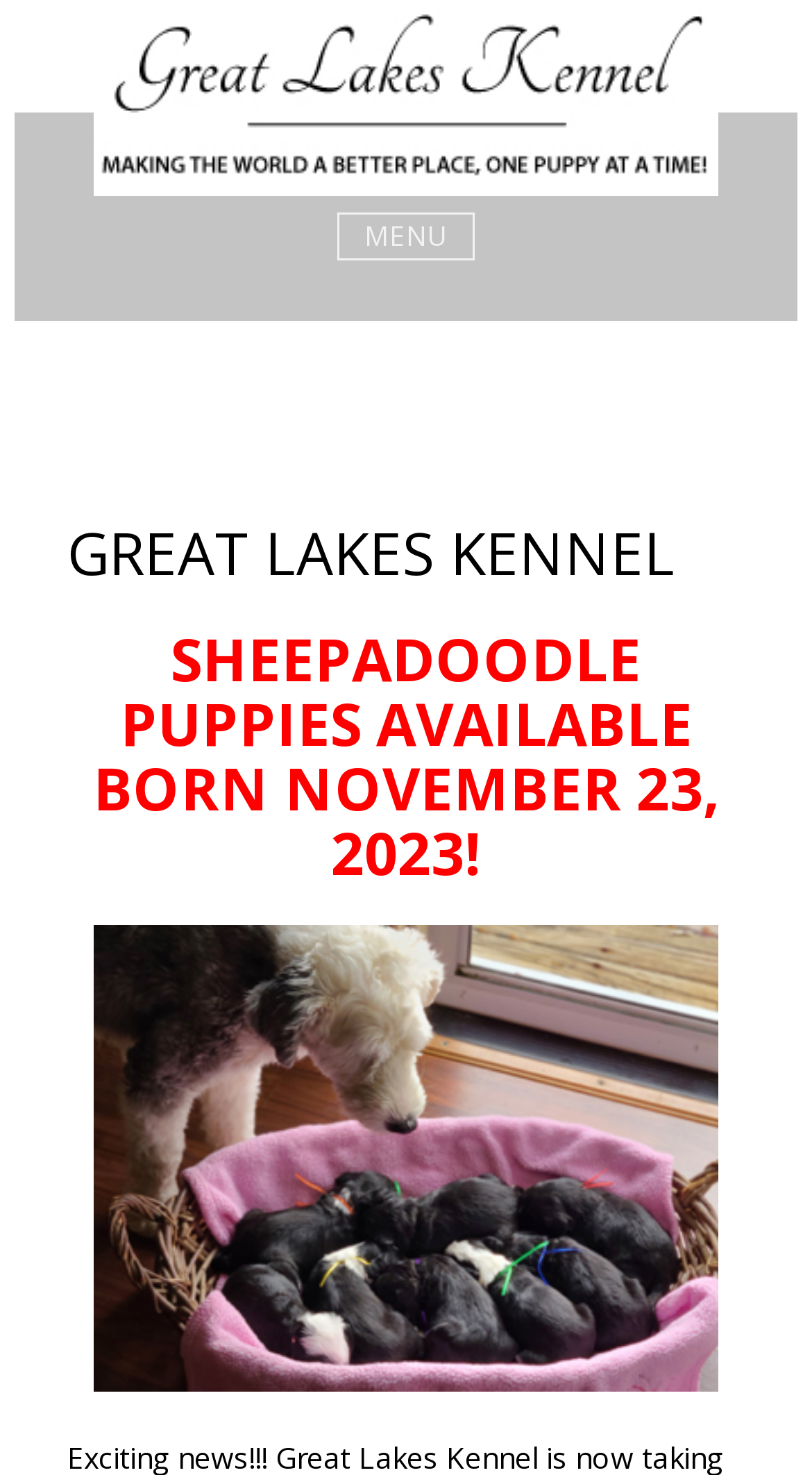What type of puppies are available?
Please elaborate on the answer to the question with detailed information.

The type of puppies available can be found in the heading element with the text 'SHEEPADOODLE PUPPIES AVAILABLE BORN NOVEMBER 23, 2023!' which suggests that the kennel has Sheepadoodle puppies available.